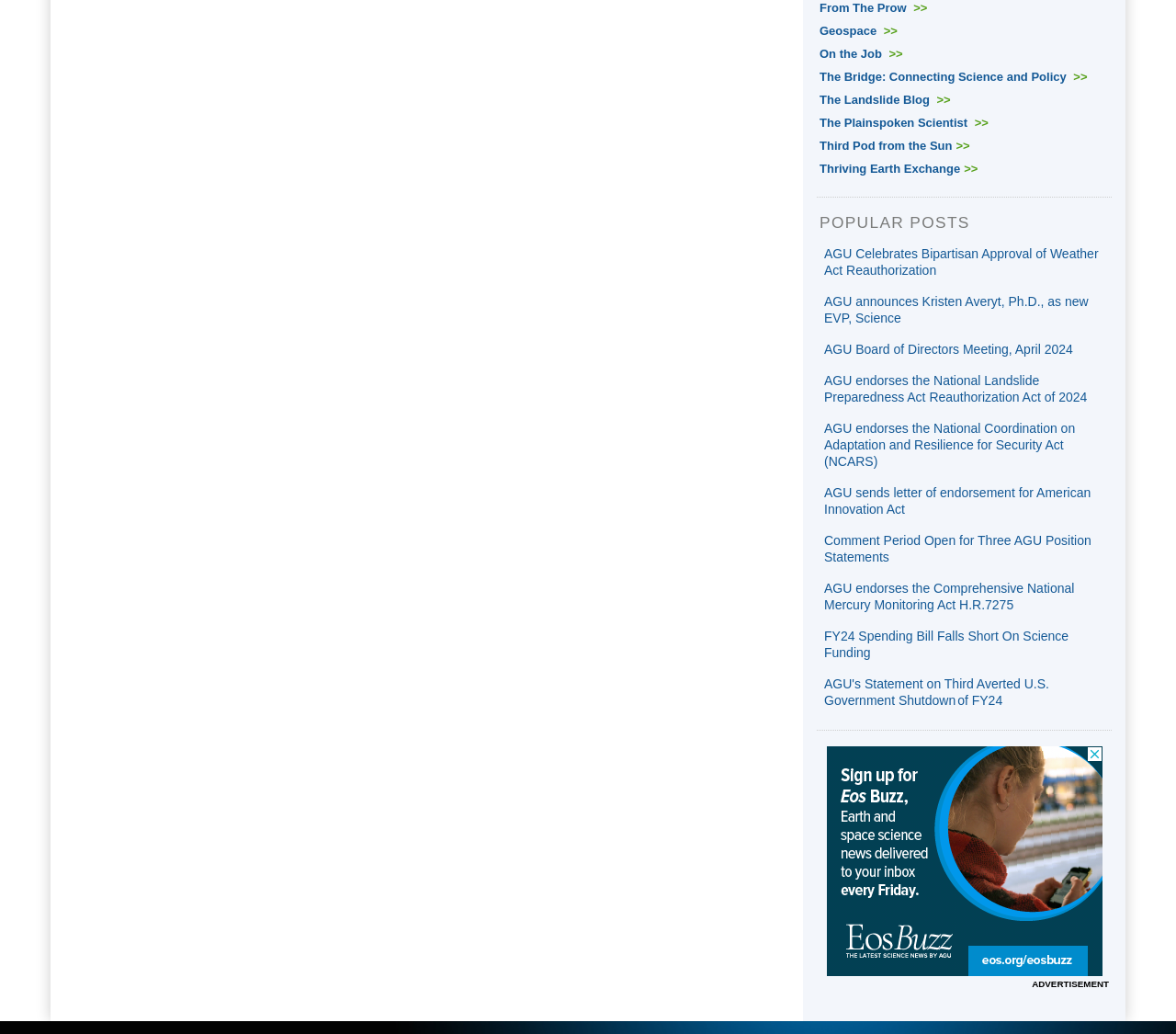Determine the bounding box for the HTML element described here: "Third Pod from the Sun>>". The coordinates should be given as [left, top, right, bottom] with each number being a float between 0 and 1.

[0.697, 0.134, 0.825, 0.148]